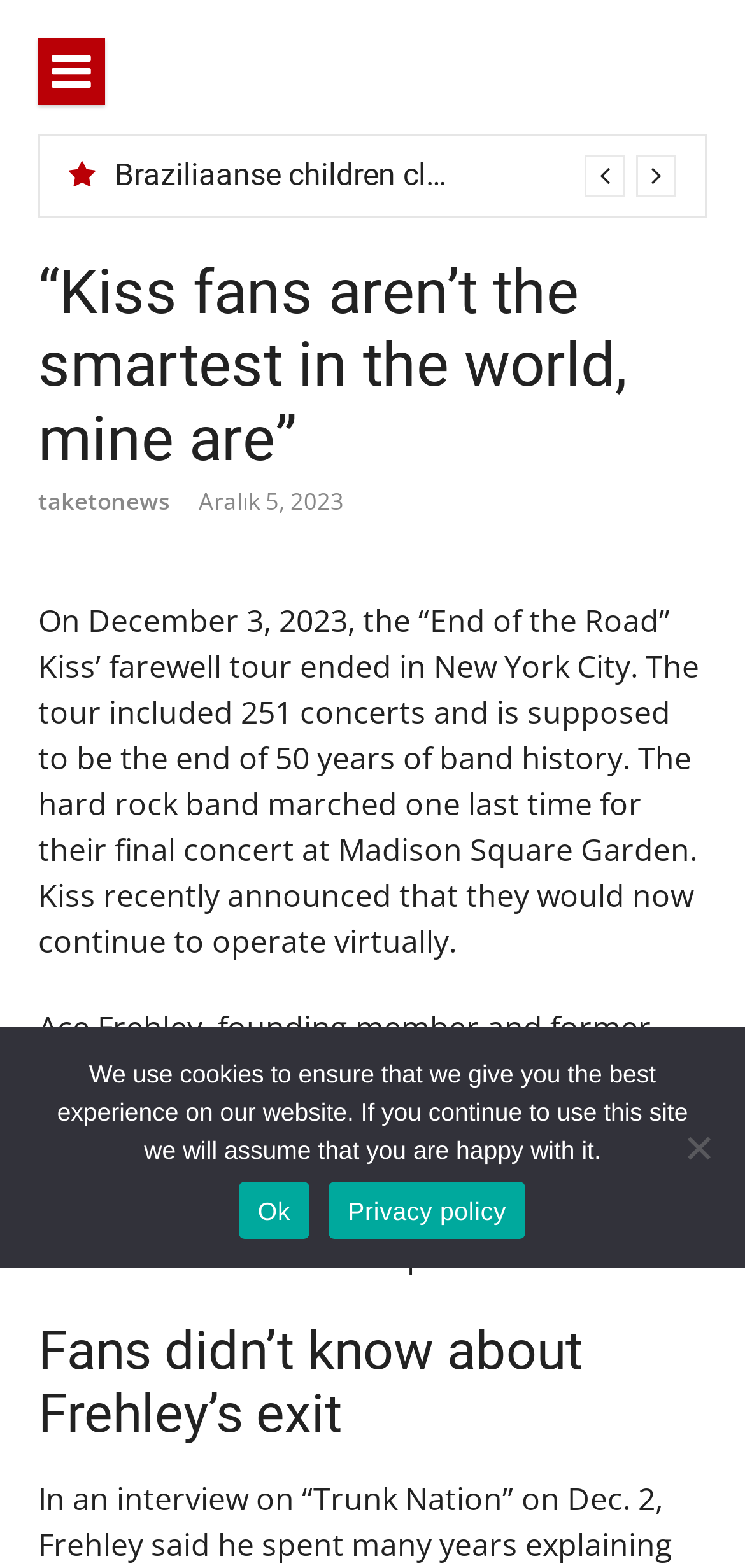Who accused his former colleagues of trying to mislead fans?
Give a detailed explanation using the information visible in the image.

According to the webpage, Ace Frehley, the founding member and former lead guitarist, said he was happy that Kiss’ farewell tour was finally over – and accused his former colleagues of trying to mislead fans about his departure in 2002.